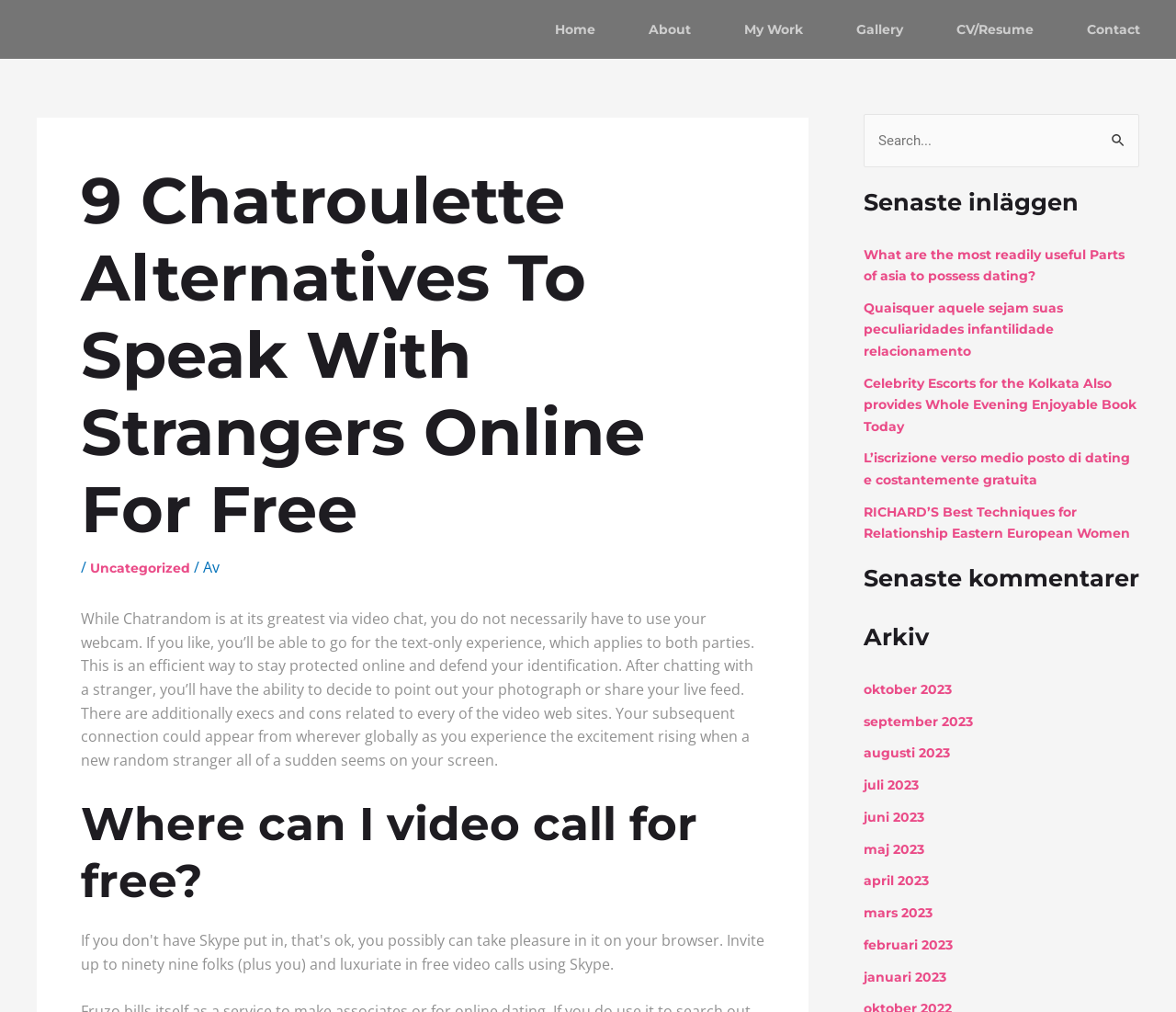How many latest posts are displayed on the webpage?
Please provide a comprehensive and detailed answer to the question.

The webpage displays 5 latest posts, which are listed under the heading 'Senaste inläggen'.